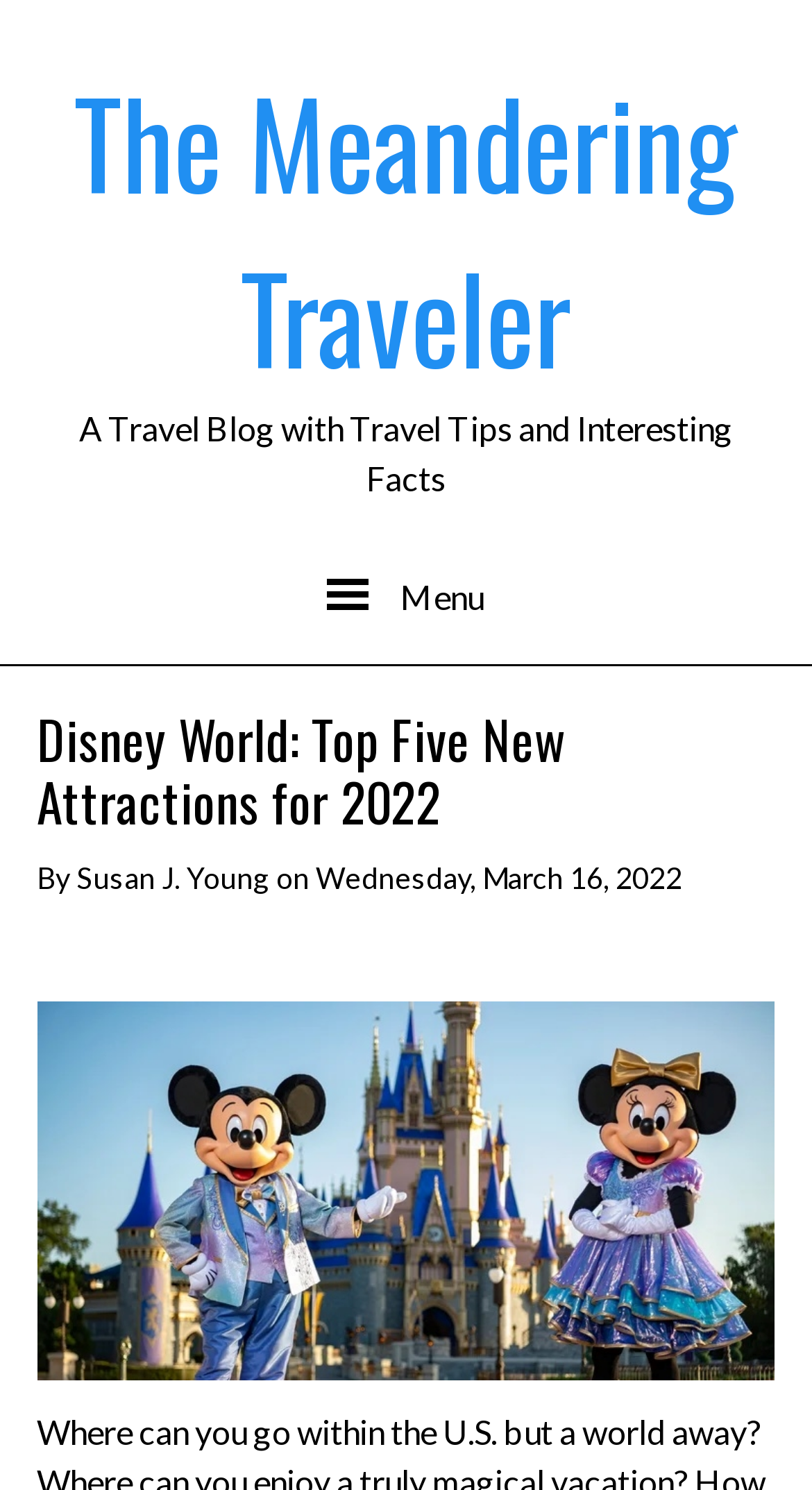What is the author of the article?
Provide a well-explained and detailed answer to the question.

I found the answer by looking at the link element with the text 'Susan J. Young' which is located near the text 'By' and a date, indicating that it is the author of the article.